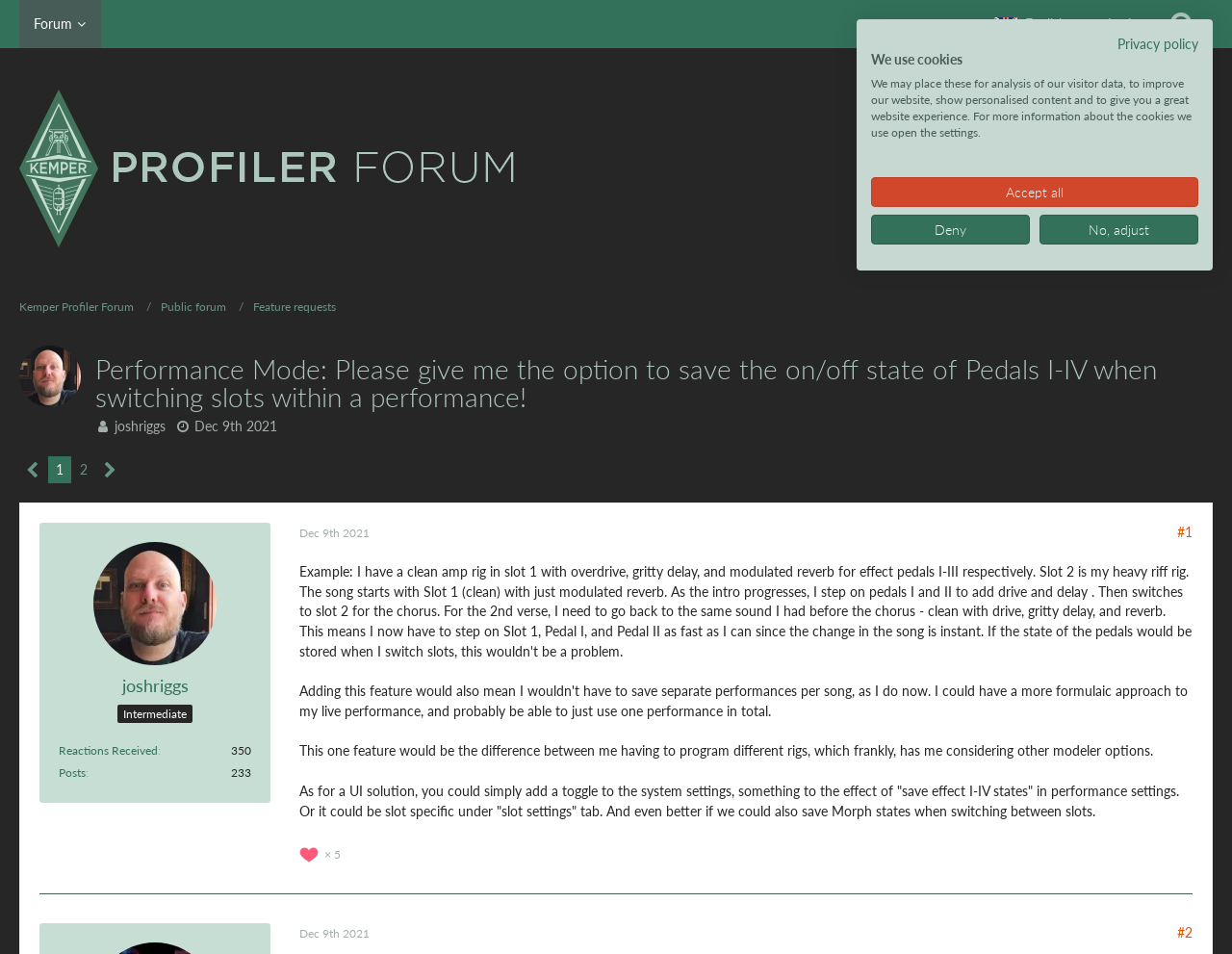Could you indicate the bounding box coordinates of the region to click in order to complete this instruction: "Click the 'Login' link".

[0.888, 0.0, 0.936, 0.05]